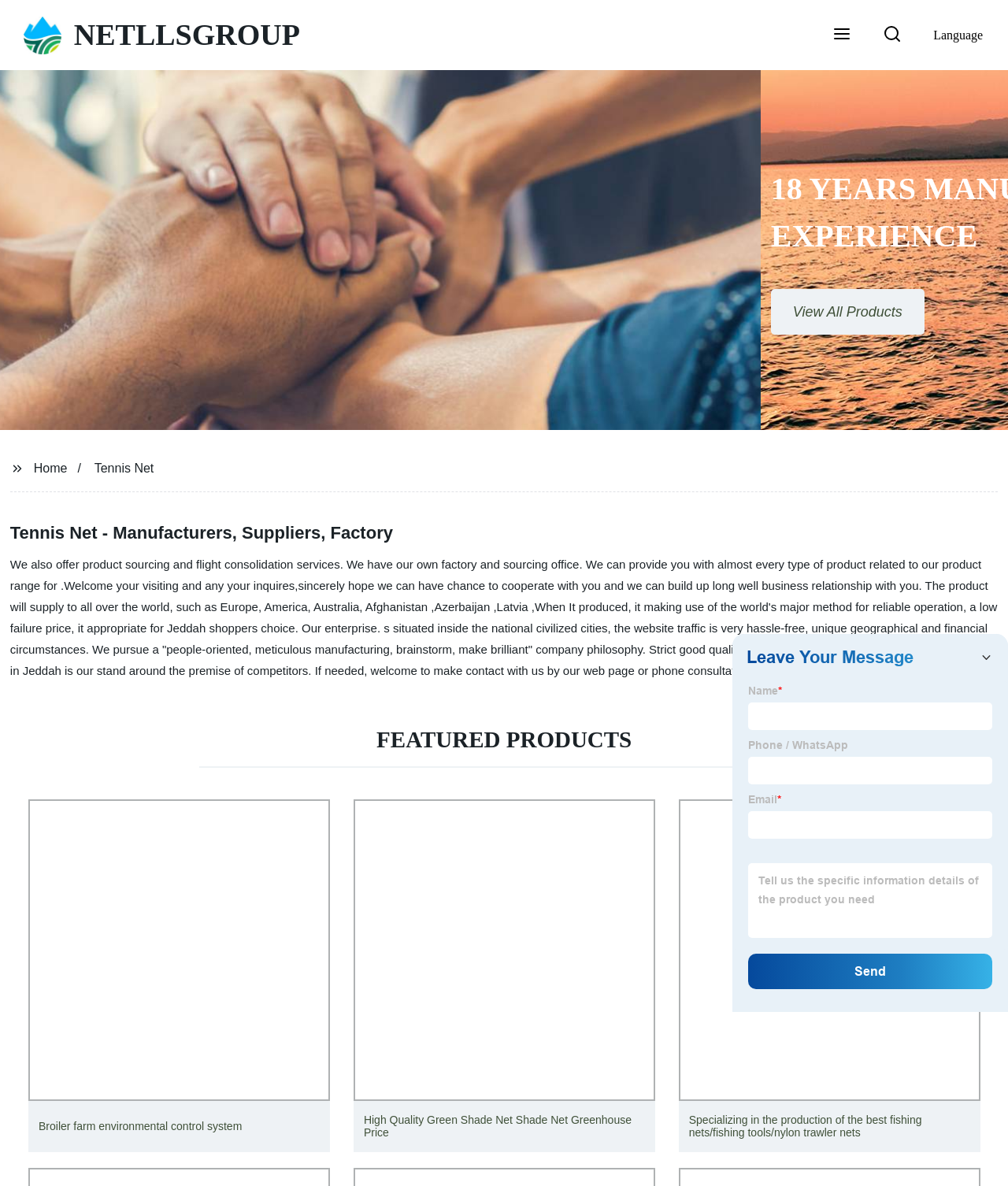Identify the bounding box coordinates of the region I need to click to complete this instruction: "Visit the home page".

[0.033, 0.389, 0.067, 0.4]